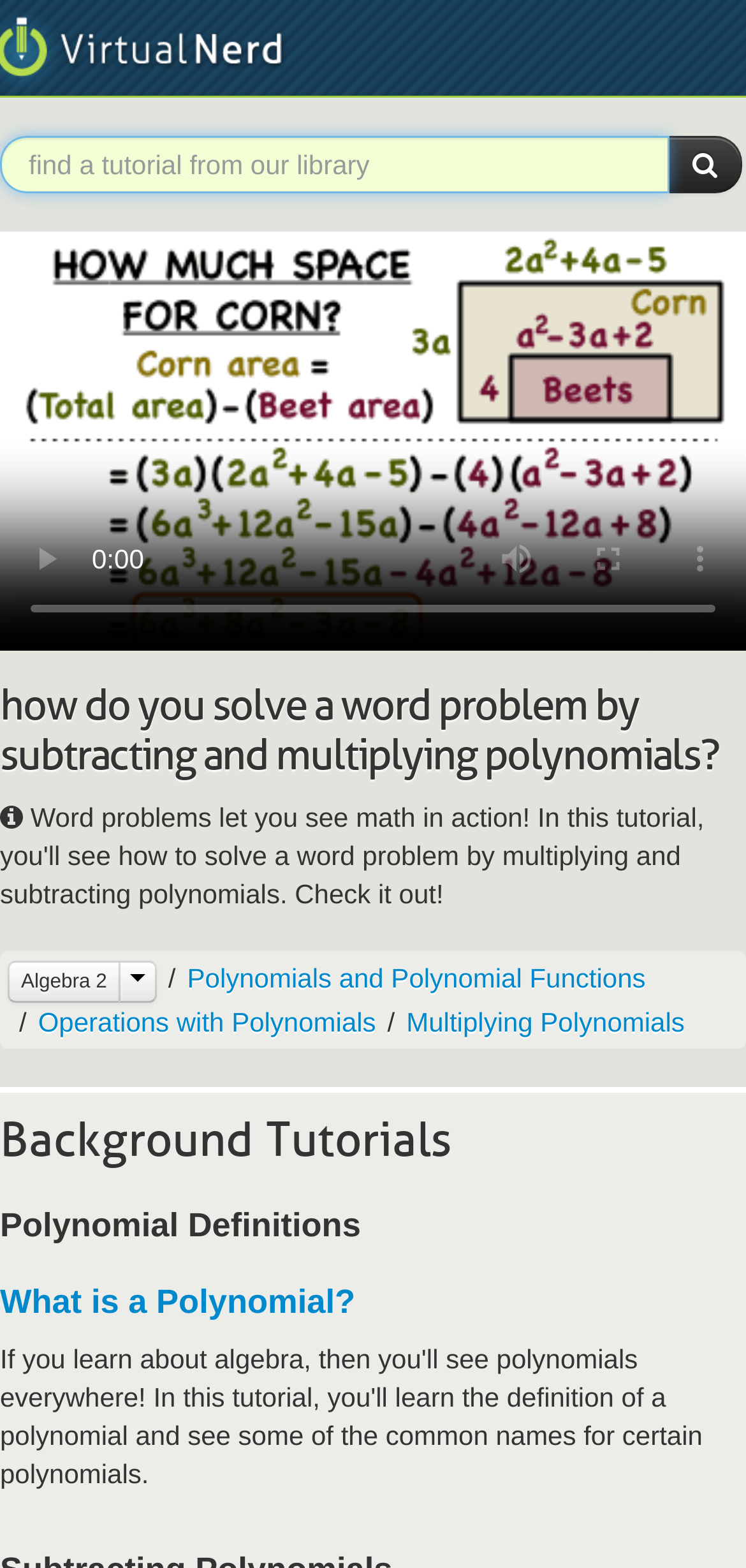Determine the bounding box coordinates of the element that should be clicked to execute the following command: "play the video".

[0.0, 0.327, 0.123, 0.386]